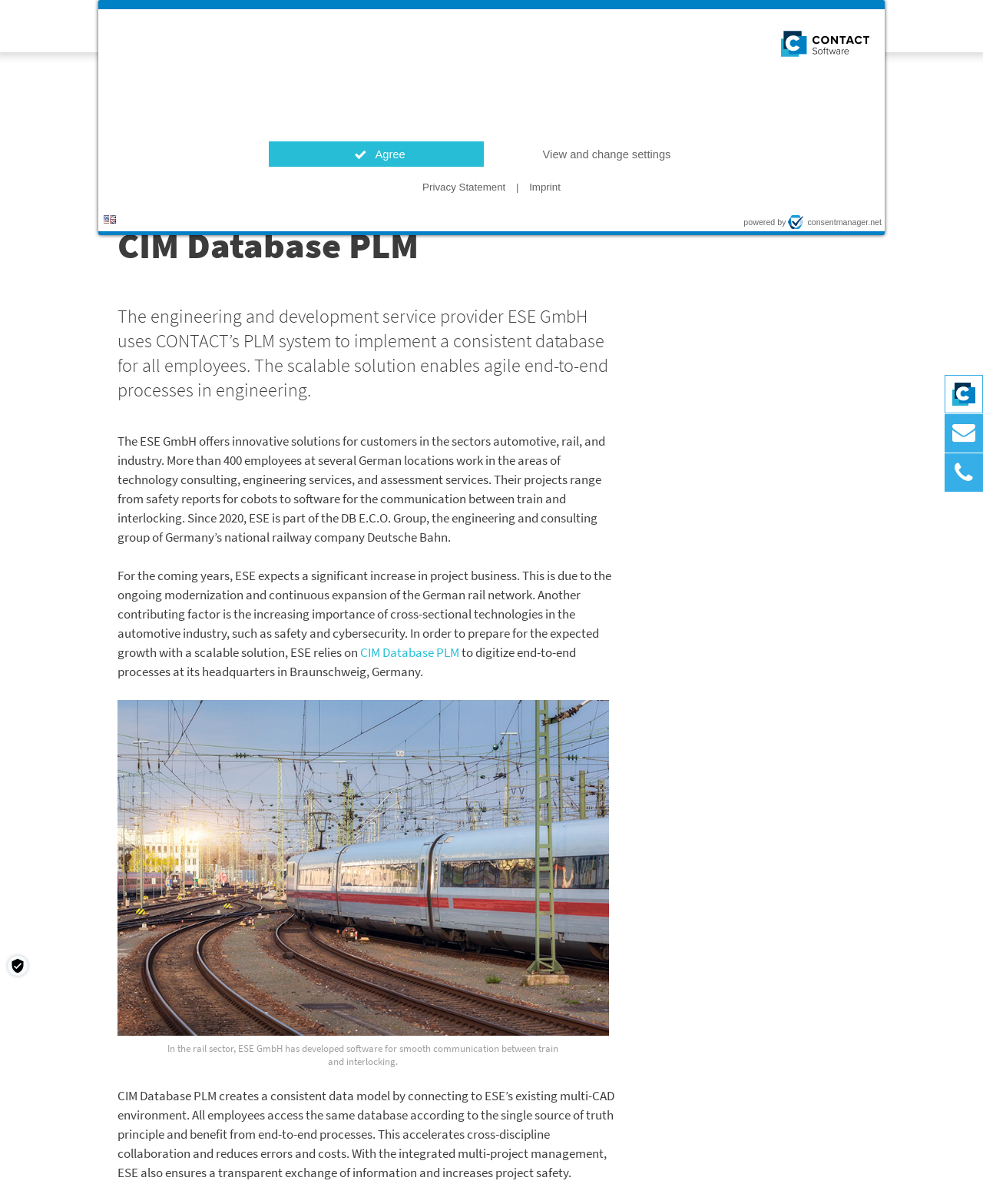What is the sector where ESE GmbH has developed software for smooth communication?
Based on the content of the image, thoroughly explain and answer the question.

The webpage mentions that in the rail sector, ESE GmbH has developed software for smooth communication between train and interlocking.